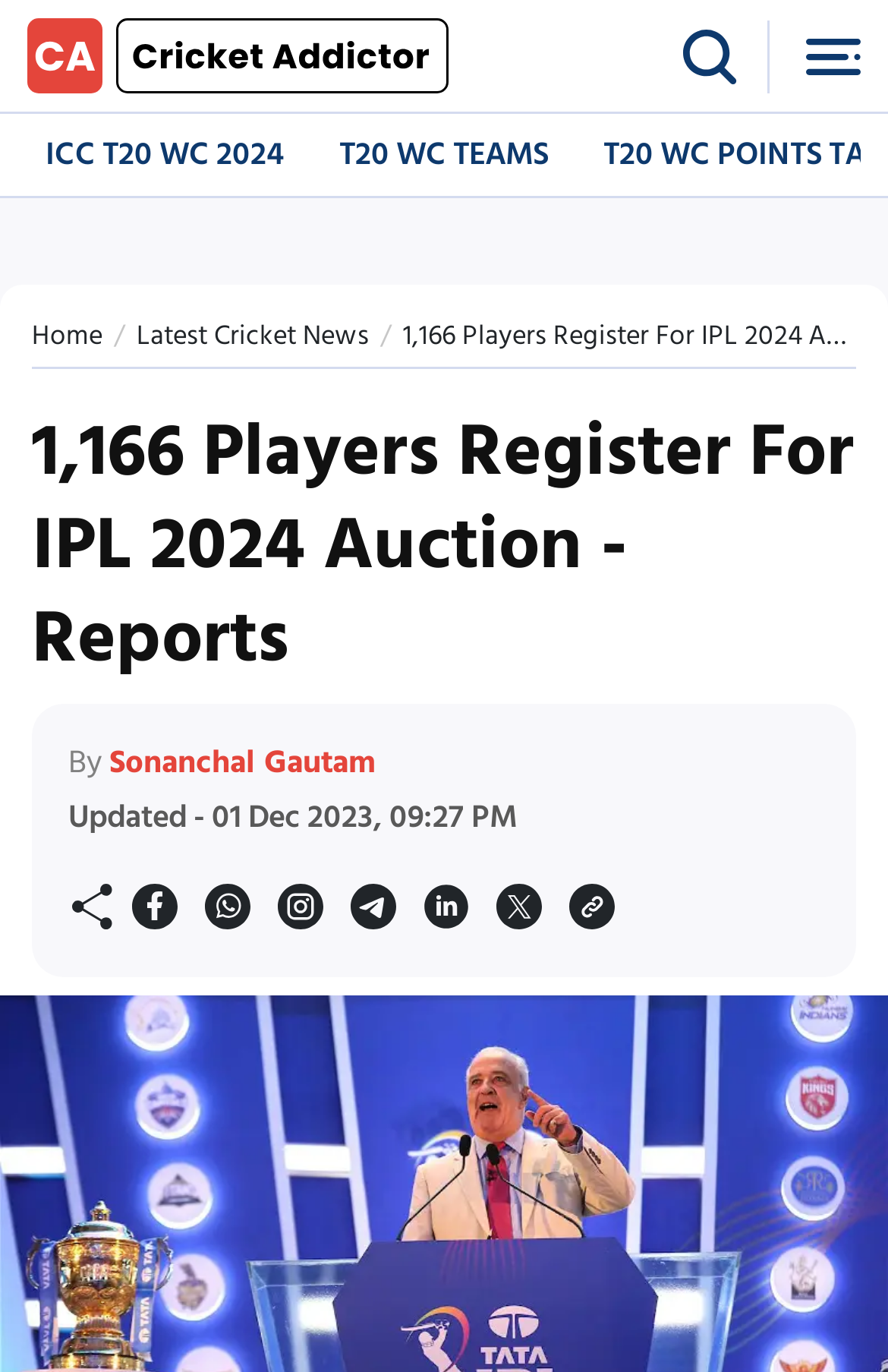Produce an elaborate caption capturing the essence of the webpage.

The webpage appears to be a news article about the Indian Premier League (IPL) 2024 auction. At the top left corner, there is a logo link, accompanied by a small image. On the top right side, there are two small images. 

Below the logo, there are three links: "ICC T20 WC 2024", "T20 WC TEAMS", and a dropdown menu with links to "Home" and "Latest Cricket News". The main heading "1,166 Players Register For IPL 2024 Auction - Reports" is prominently displayed in the middle of the page.

Under the heading, there is a byline "By Sonanchal Gautam" and an update timestamp "Updated - 01 Dec 2023, 09:27 PM". There are eight small images aligned horizontally below the byline, possibly representing social media sharing icons or other interactive elements.

The article's content is not explicitly described in the accessibility tree, but based on the provided meta description, it likely discusses the latest reports on the IPL 2024 auction, including the registration of 1,166 players.